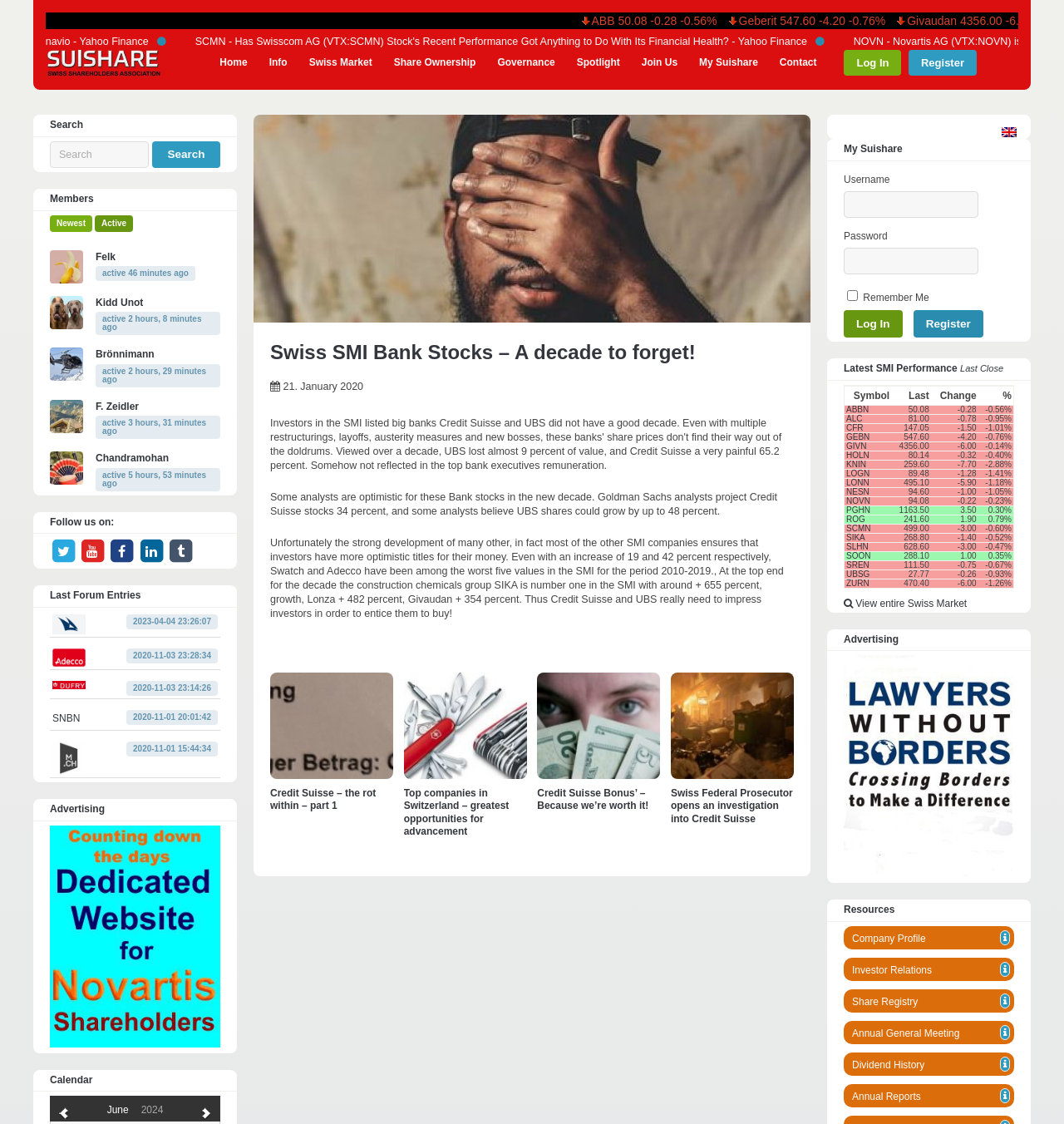What is the growth rate of Credit Suisse stocks projected by Goldman Sachs analysts?
Based on the image content, provide your answer in one word or a short phrase.

34 percent